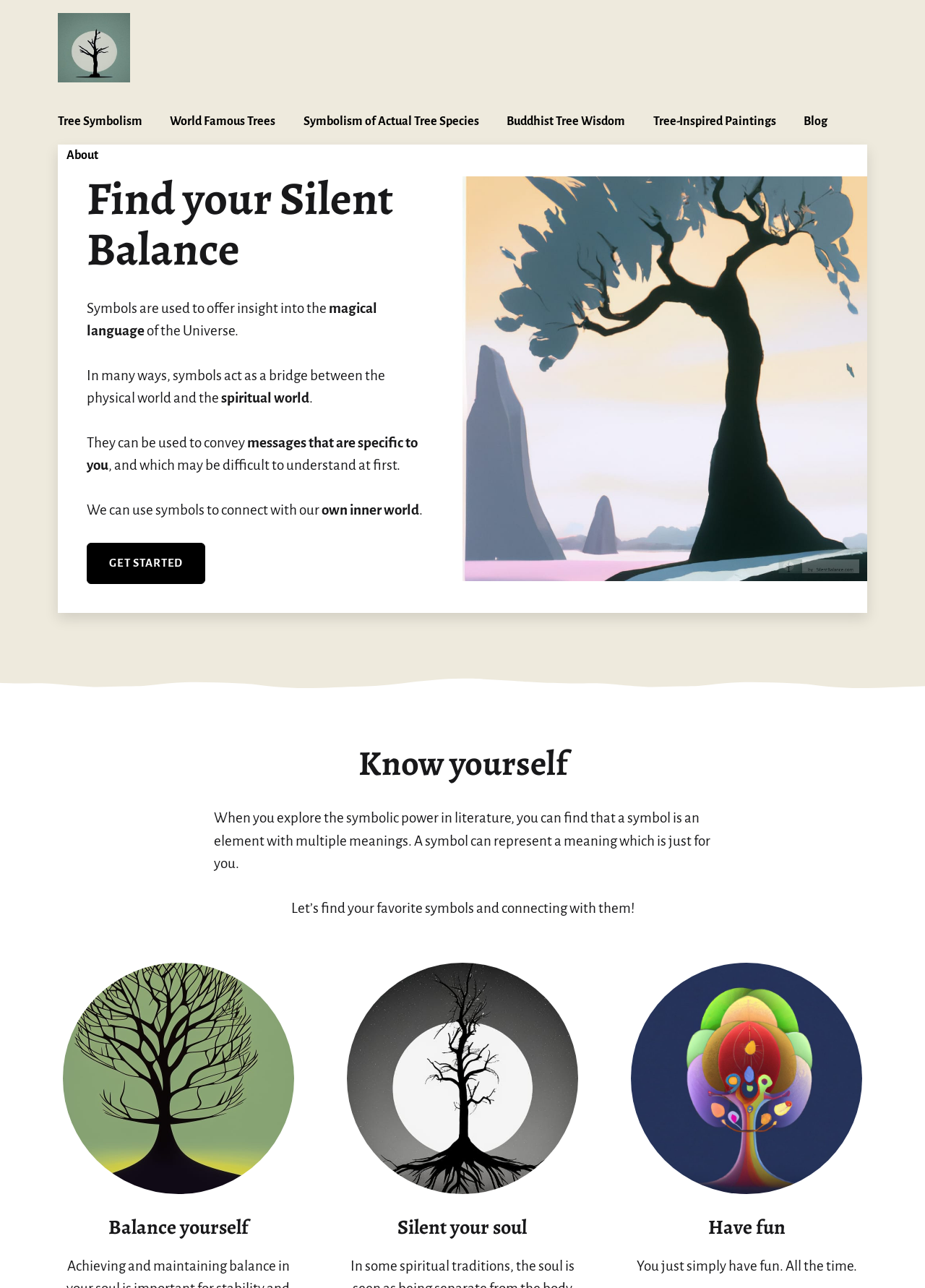Provide your answer to the question using just one word or phrase: How many navigation links are available?

7